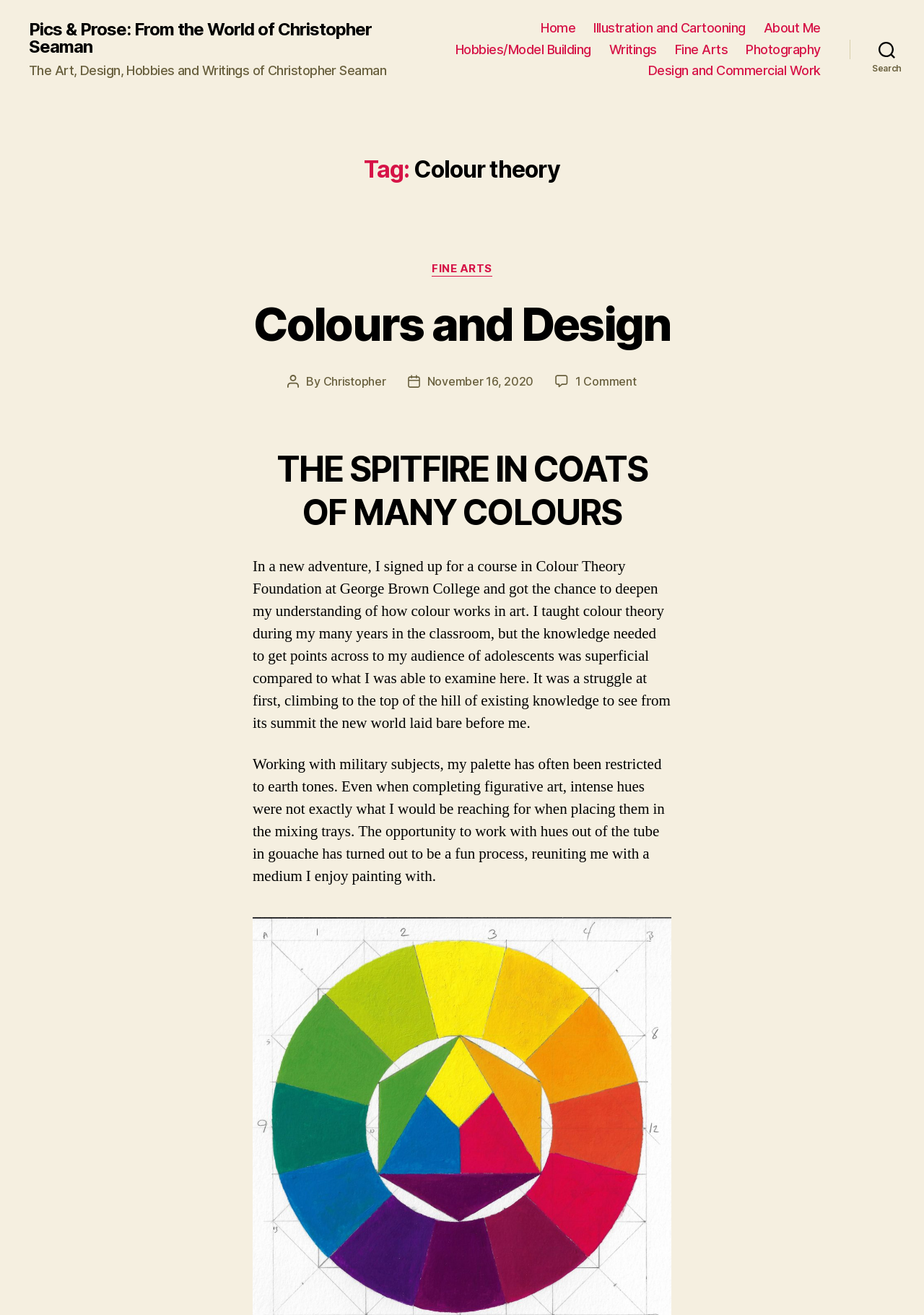Please predict the bounding box coordinates of the element's region where a click is necessary to complete the following instruction: "go to home page". The coordinates should be represented by four float numbers between 0 and 1, i.e., [left, top, right, bottom].

[0.585, 0.015, 0.623, 0.027]